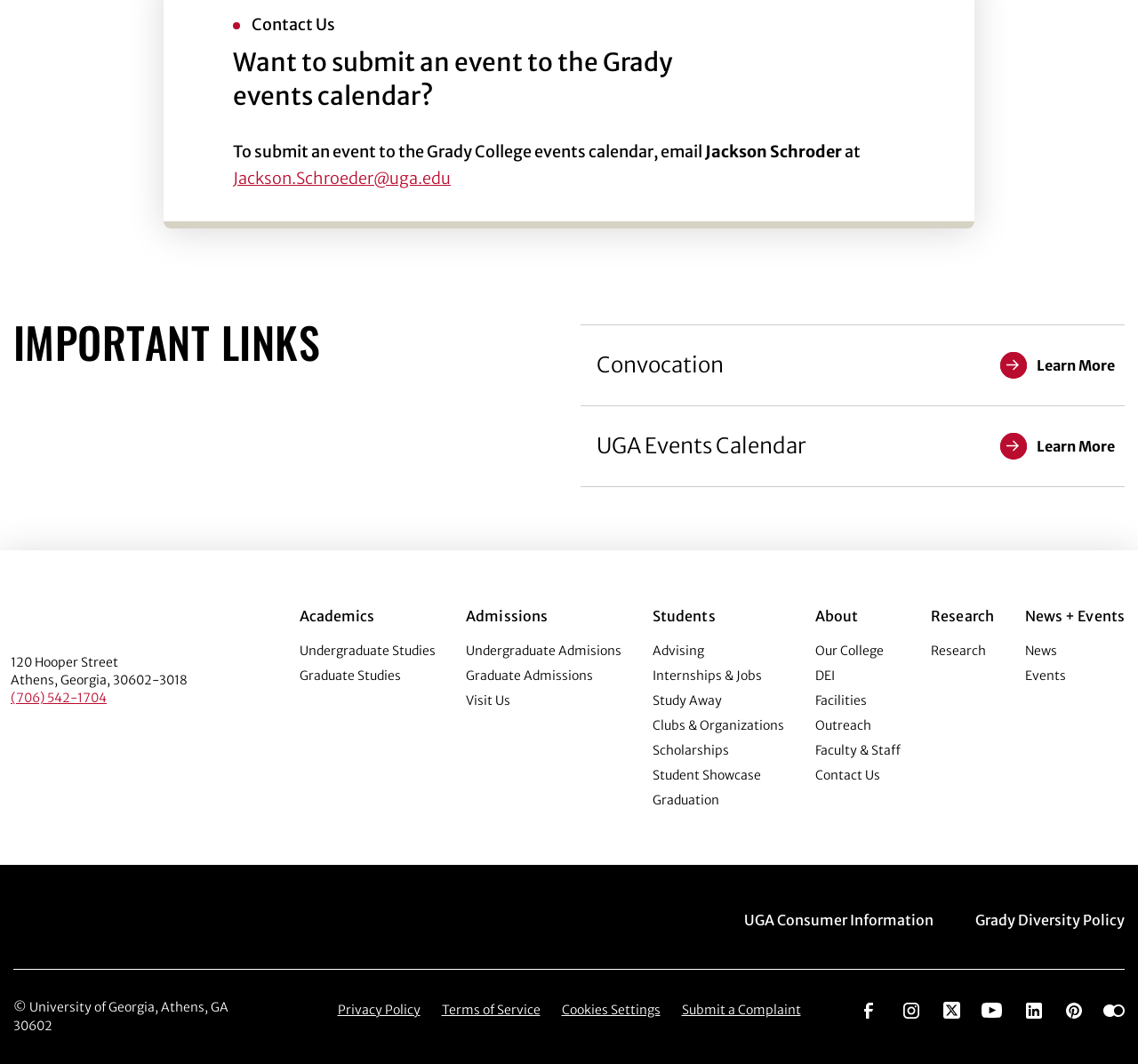Please specify the bounding box coordinates for the clickable region that will help you carry out the instruction: "Learn more about Convocation".

[0.879, 0.331, 0.988, 0.356]